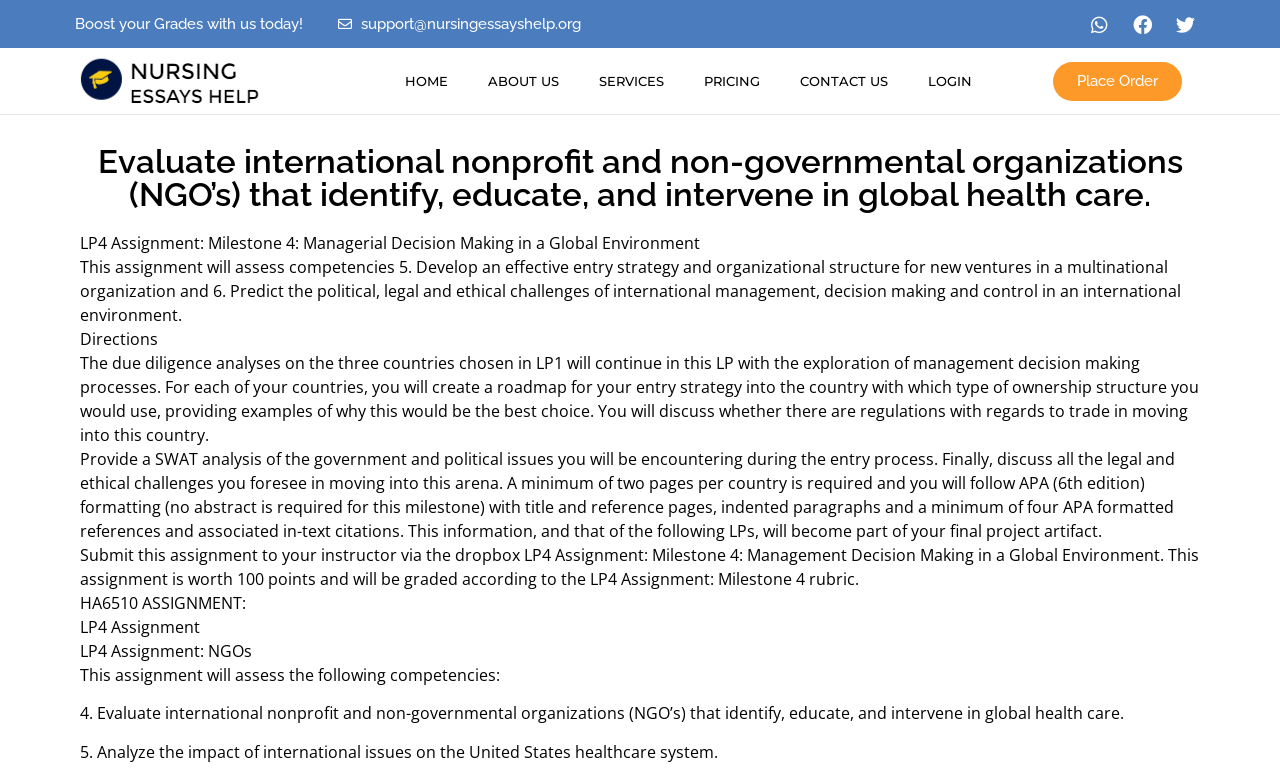Bounding box coordinates are specified in the format (top-left x, top-left y, bottom-right x, bottom-right y). All values are floating point numbers bounded between 0 and 1. Please provide the bounding box coordinate of the region this sentence describes: Place Order

[0.822, 0.08, 0.923, 0.131]